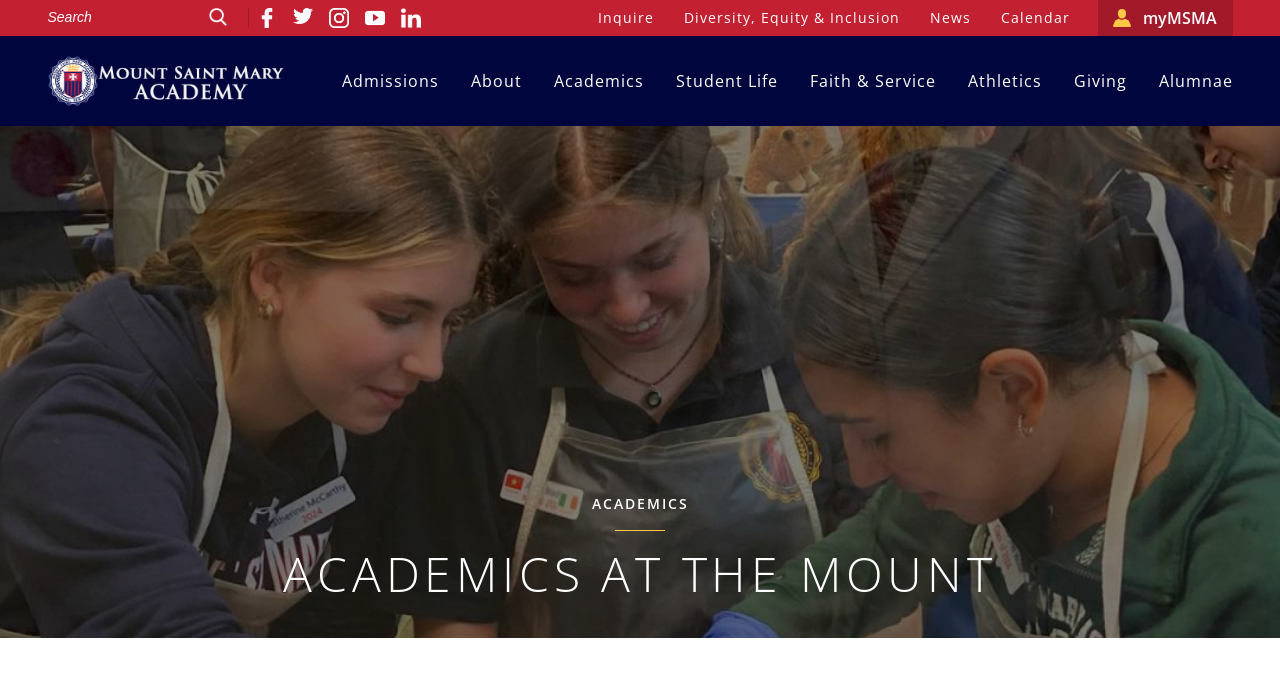Find the main header of the webpage and produce its text content.

ACADEMICS AT THE MOUNT